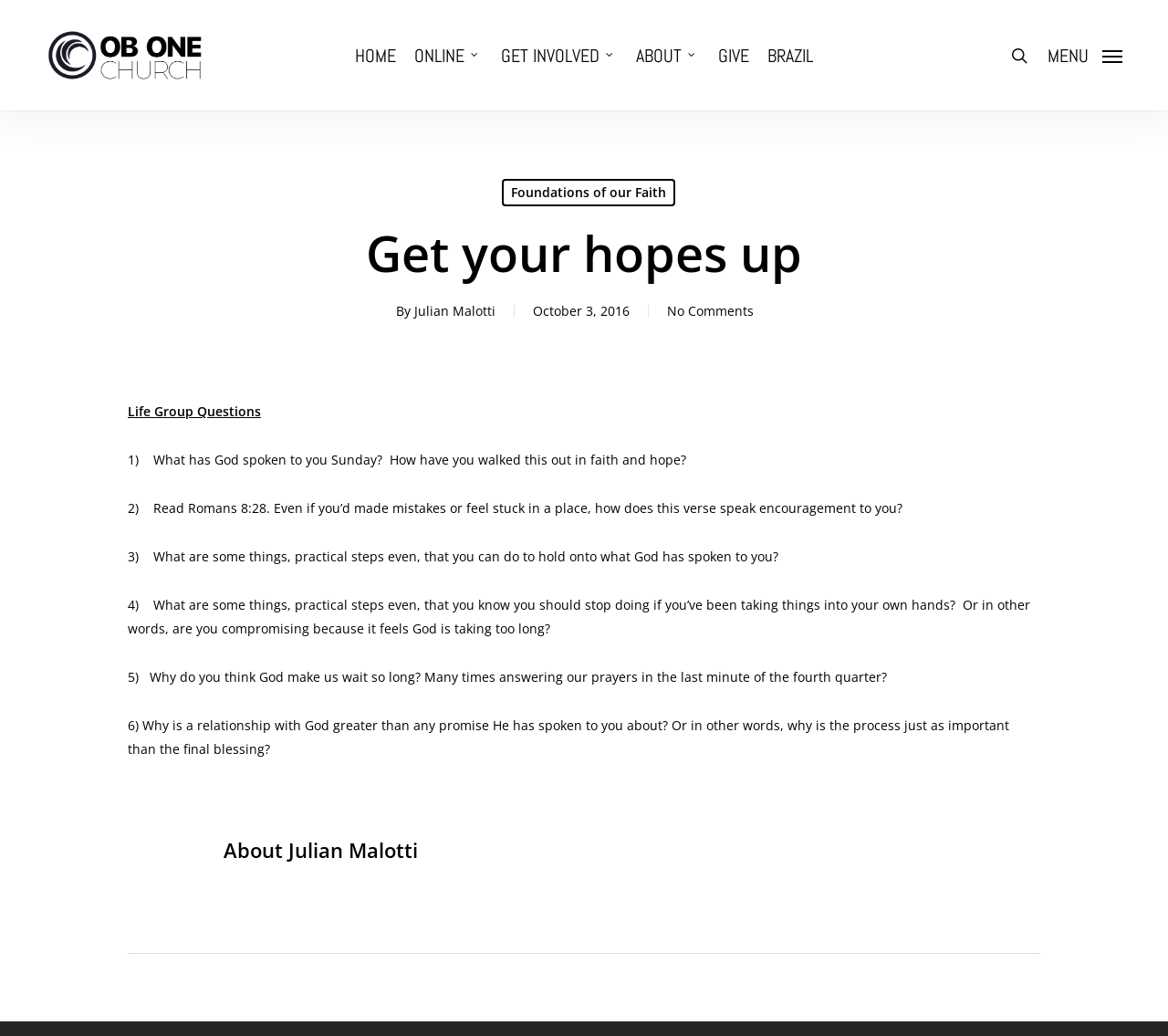Please identify the bounding box coordinates of the region to click in order to complete the task: "Click on the OB One Church link". The coordinates must be four float numbers between 0 and 1, specified as [left, top, right, bottom].

[0.039, 0.025, 0.176, 0.082]